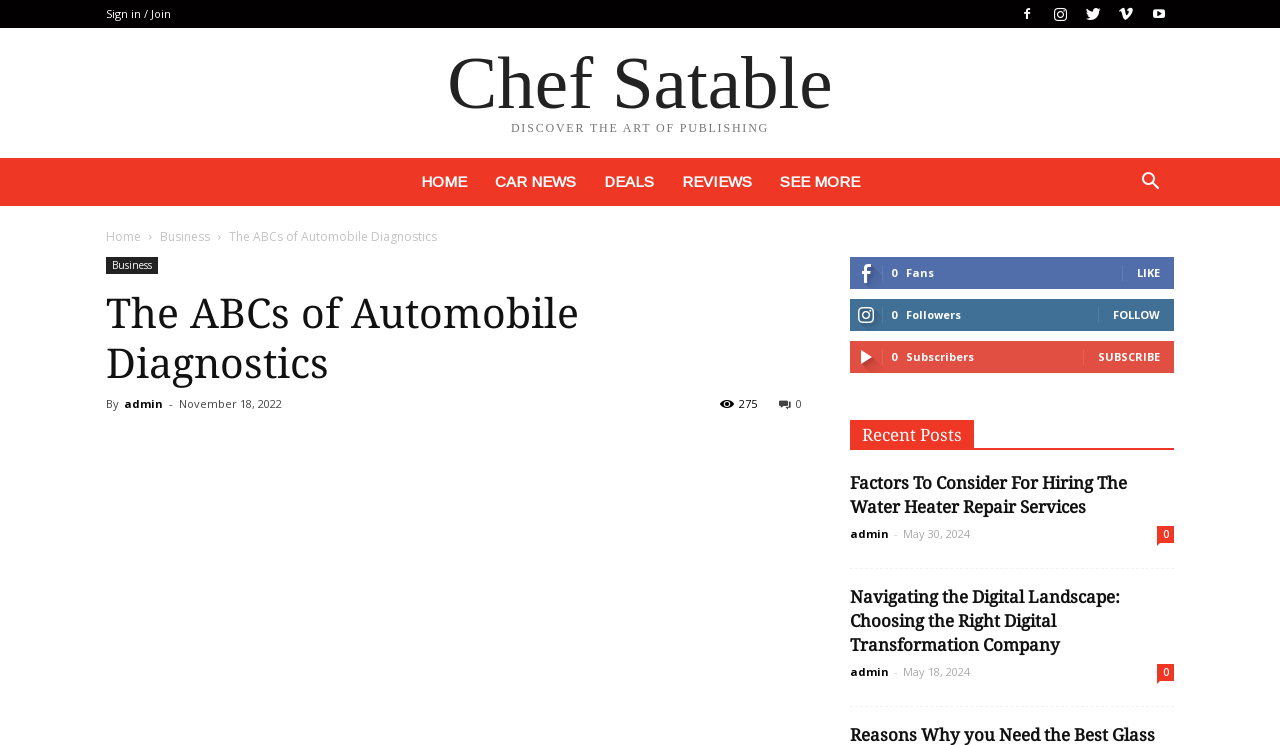By analyzing the image, answer the following question with a detailed response: What is the title of the second article?

I found the answer by looking at the list of recent posts on the webpage. The second article's title is 'Factors To Consider For Hiring The Water Heater Repair Services'.